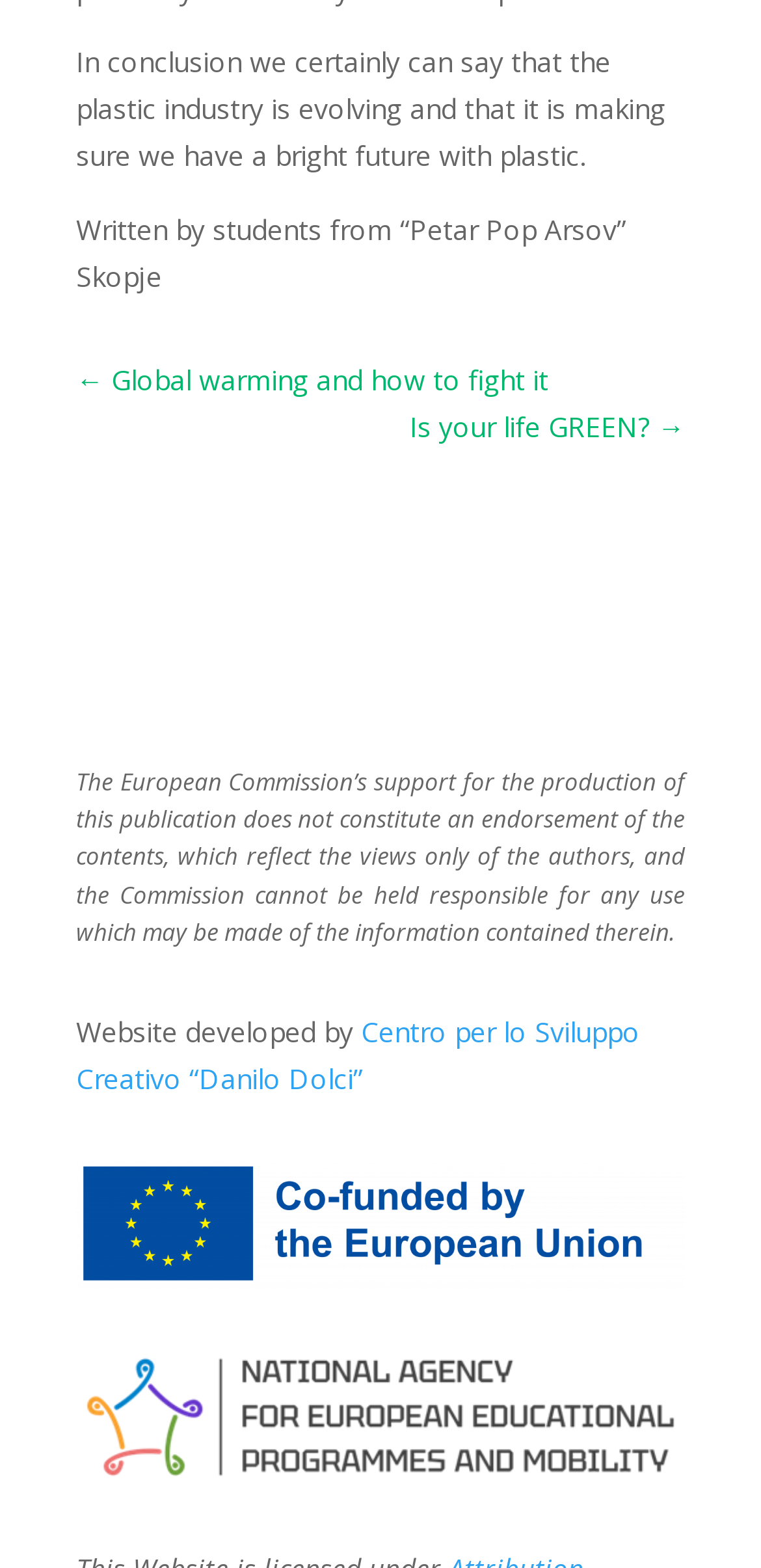Please answer the following question using a single word or phrase: 
How many links are there on the webpage?

3